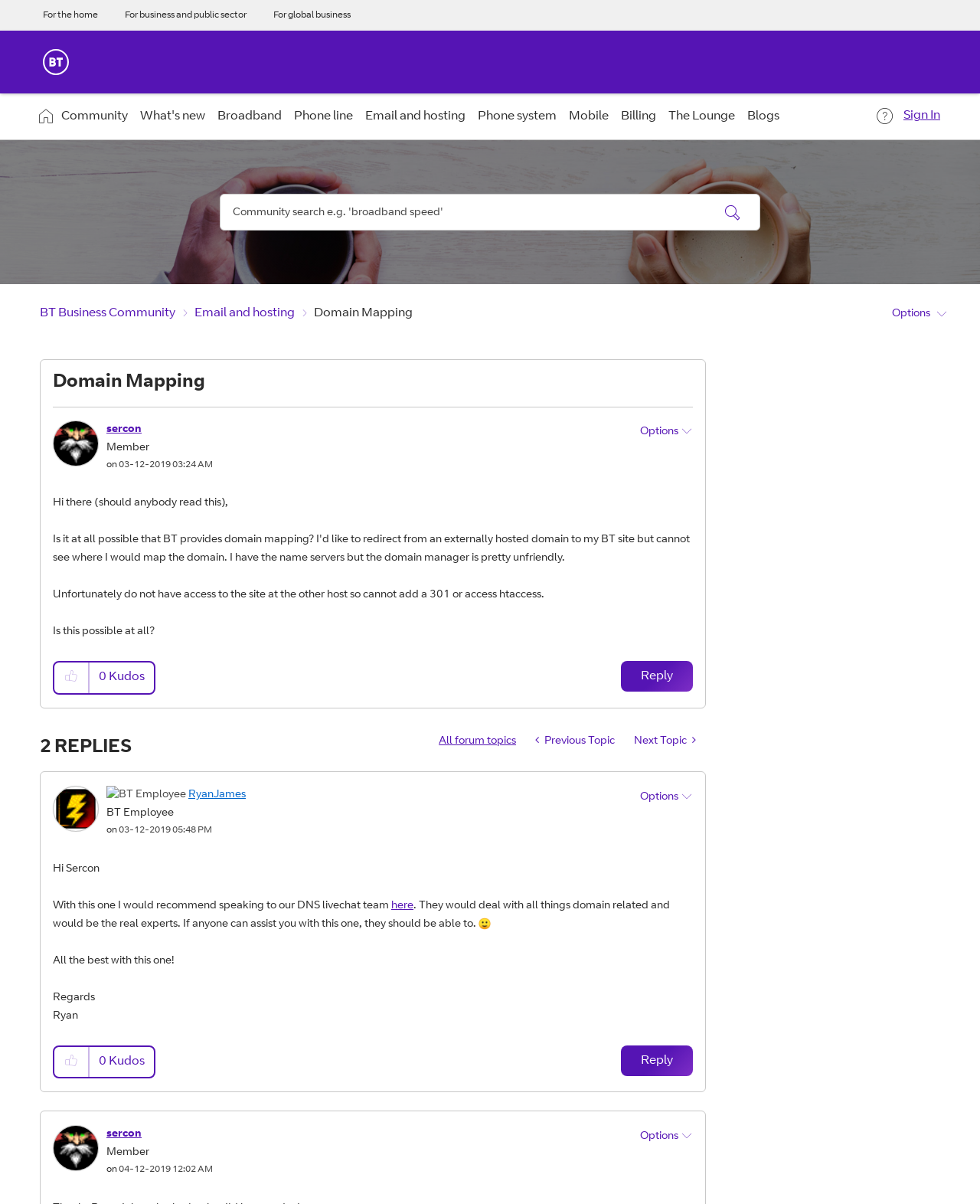Based on the image, please elaborate on the answer to the following question:
What is the role of RyanJames?

The role of RyanJames is 'BT Employee', which can be seen from the image of 'BT Employee' next to the name 'RyanJames' at the bottom of the webpage.